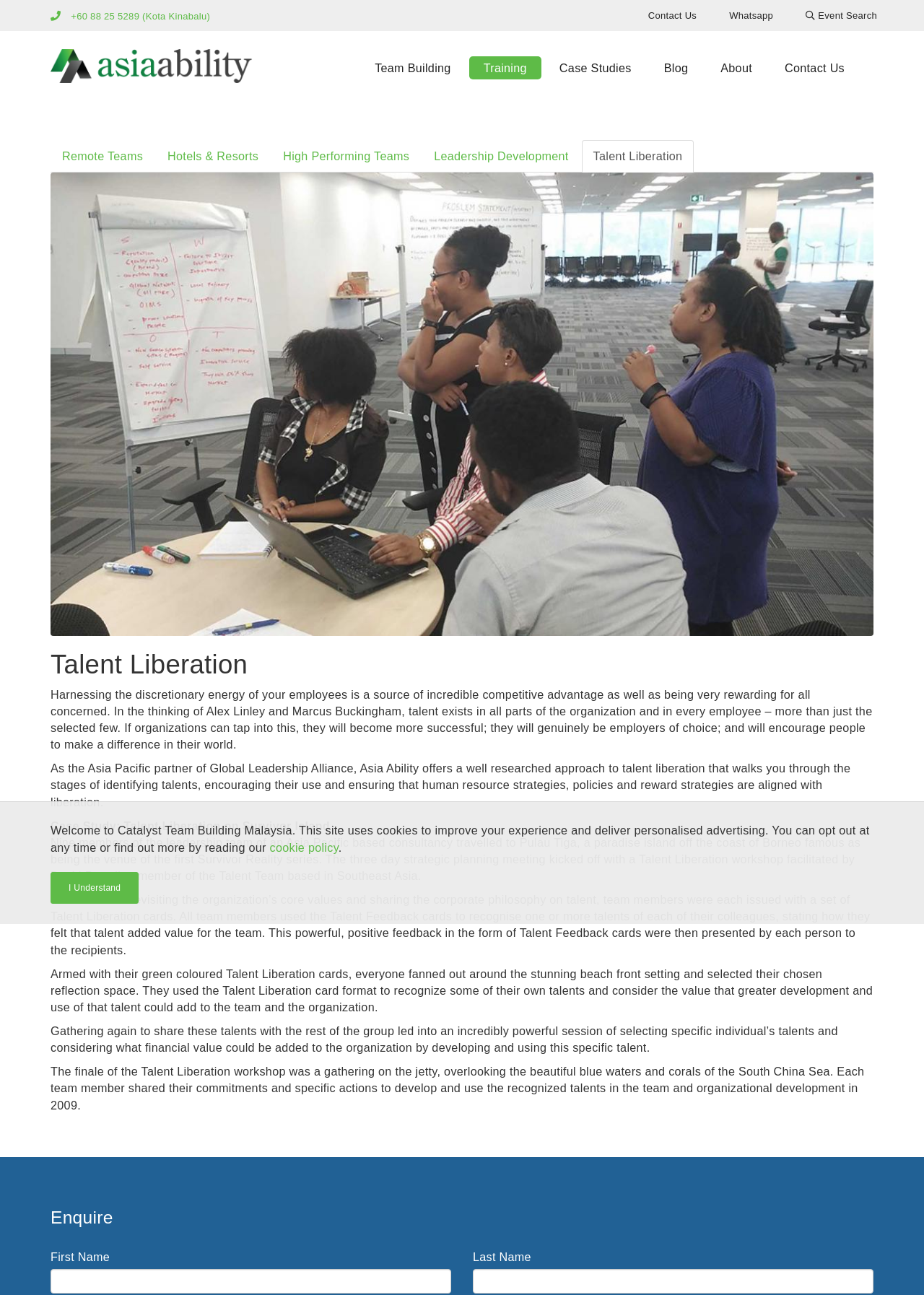Find the bounding box coordinates of the clickable area that will achieve the following instruction: "Enter first name in the input field".

[0.055, 0.98, 0.488, 0.999]